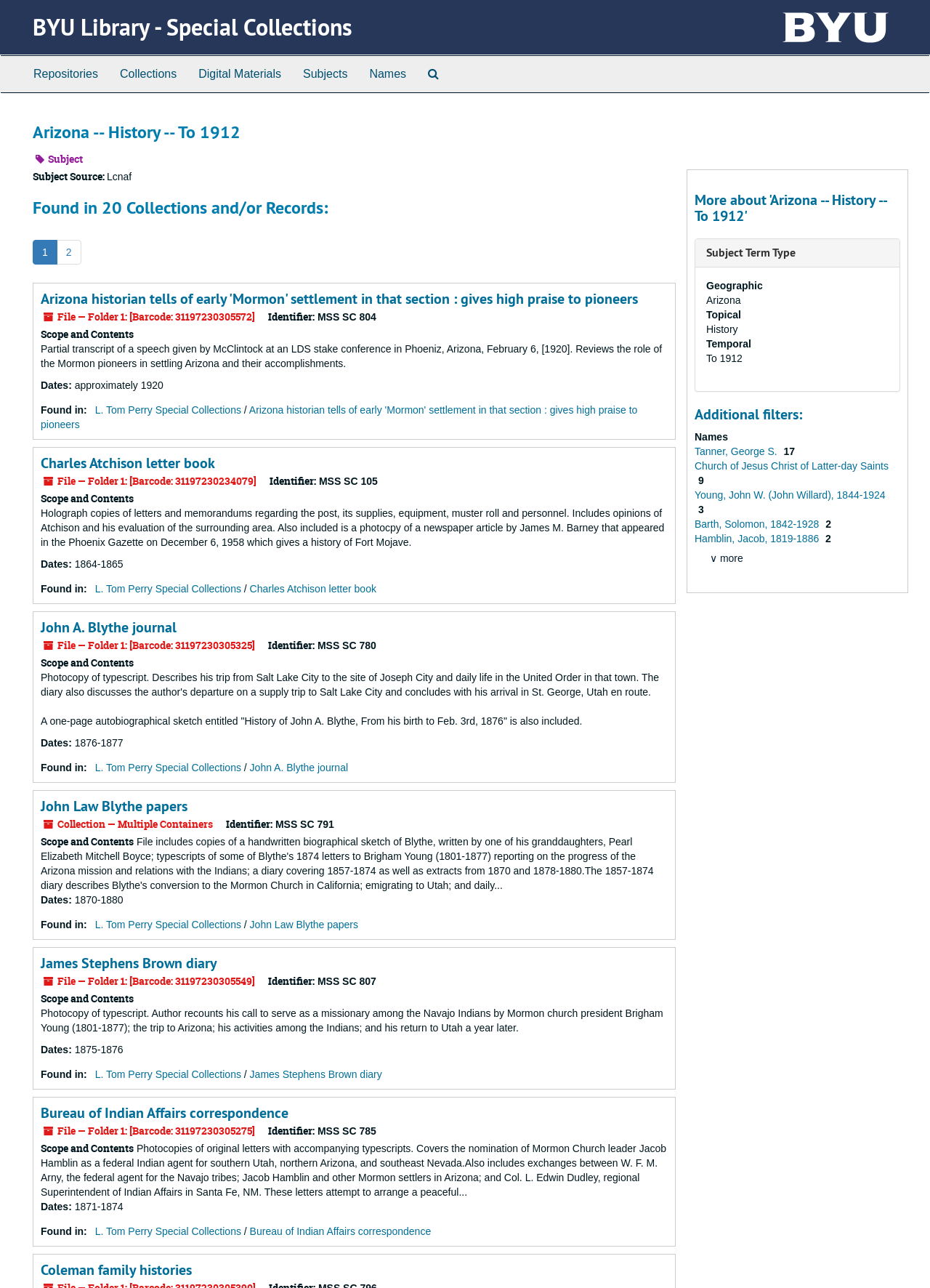What is the identifier of the 'Charles Atchison letter book'?
Look at the image and respond to the question as thoroughly as possible.

I found the answer by looking at the 'Identifier:' section below the 'Charles Atchison letter book' heading, which shows the identifier as 'MSS SC 105'.